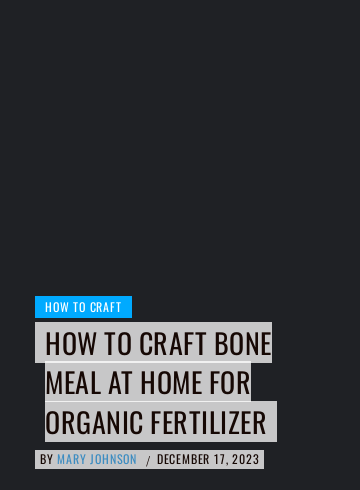Generate an elaborate caption that covers all aspects of the image.

This image serves as a visually striking header for a tutorial titled "How to Craft Bone Meal at Home for Organic Fertilizer," authored by Mary Johnson and published on December 17, 2023. The design prominently features the tutorial's title in bold, easily readable text, ensuring clarity and engagement for the audience interested in crafting organic fertilizer. At the top is a bright blue "How to Craft" label, drawing attention and clearly indicating the subject matter of the guide. This image effectively combines informative text with a clean layout, making it suitable for DIY enthusiasts looking to explore sustainable gardening practices.